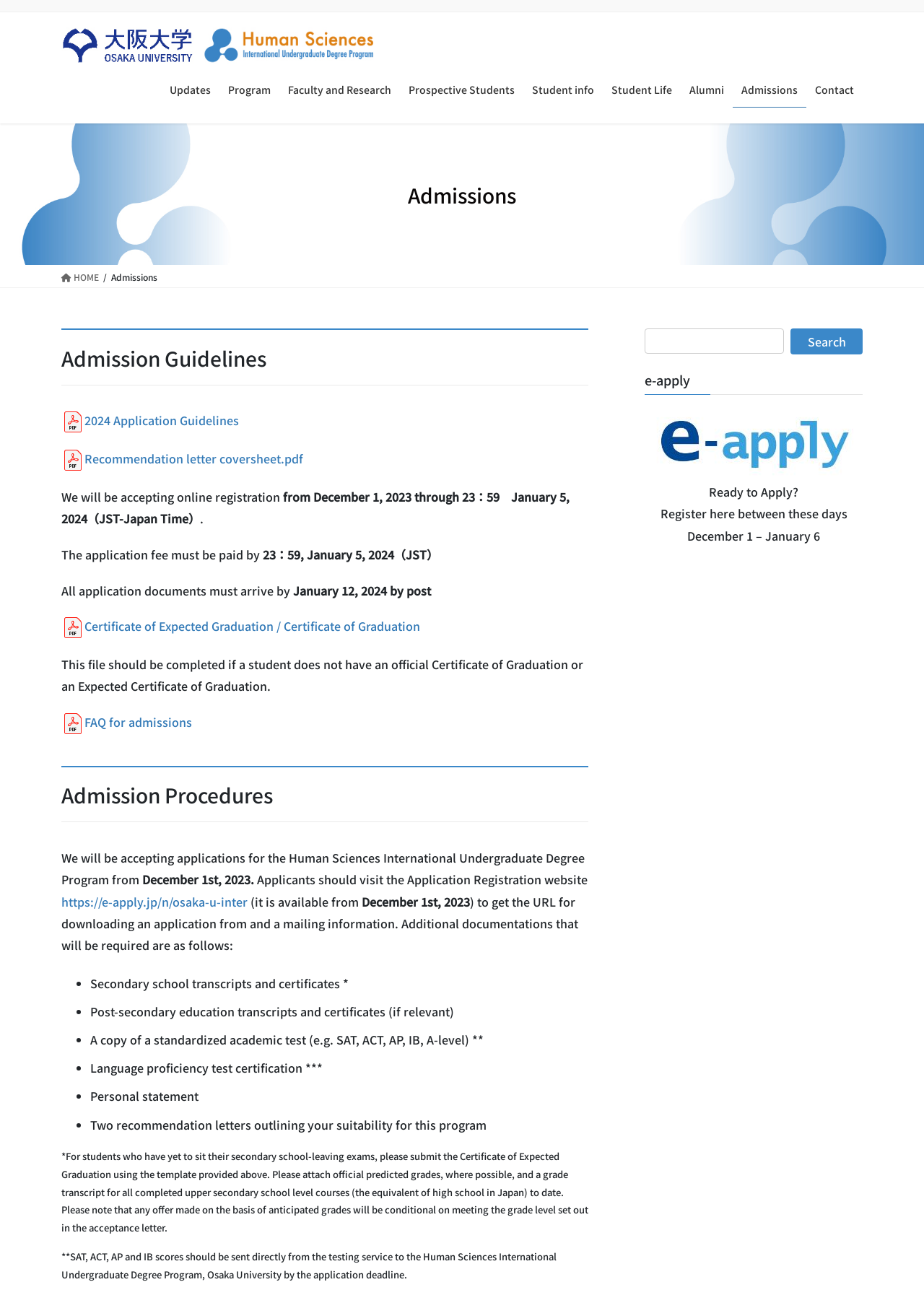Respond with a single word or phrase to the following question:
What is the name of the undergraduate degree program?

Human Sciences International